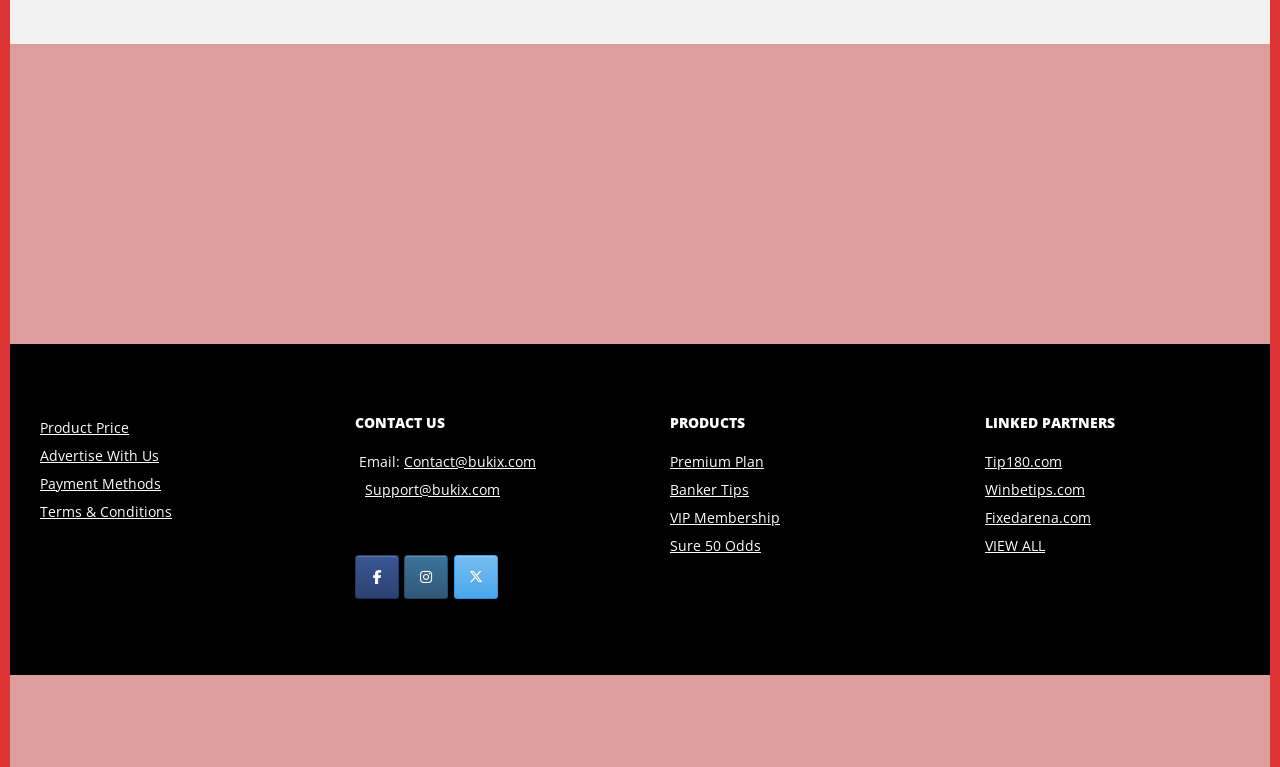Based on the description "Premium Plan", find the bounding box of the specified UI element.

[0.523, 0.106, 0.597, 0.131]